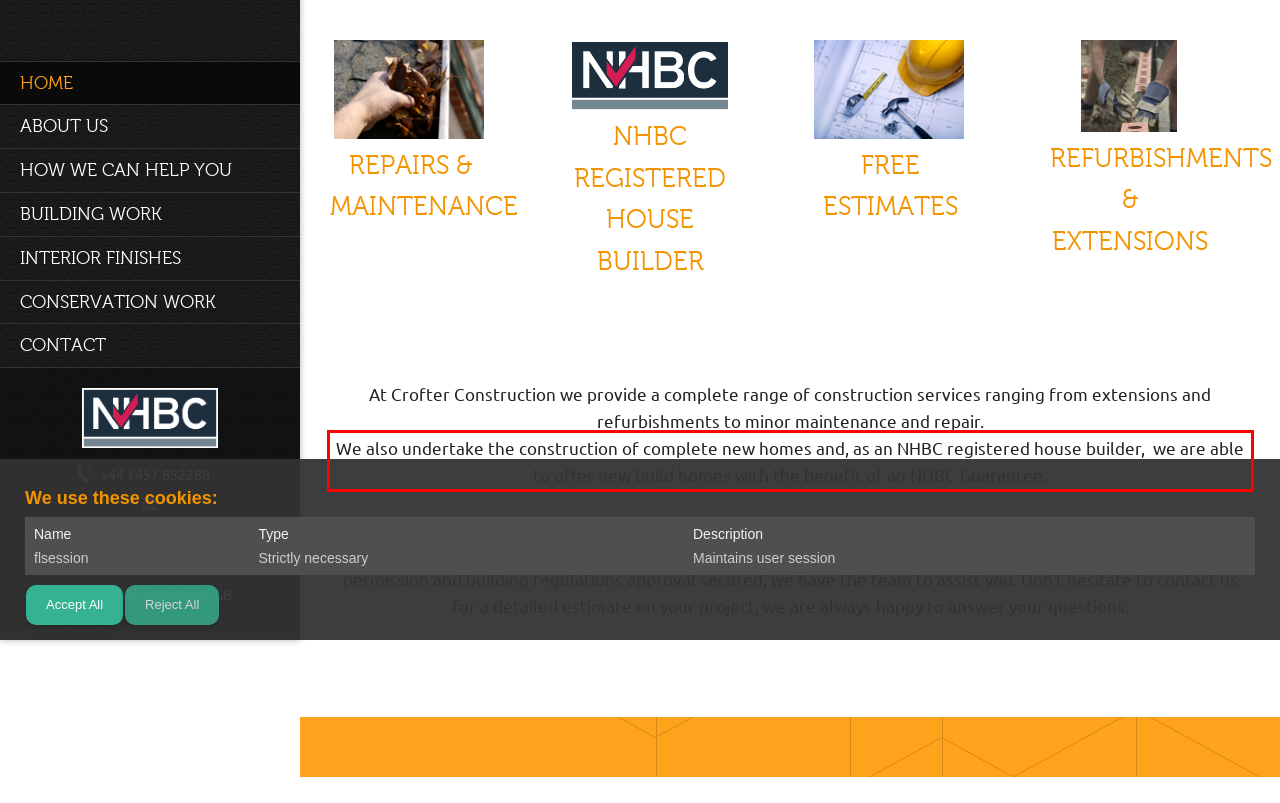In the screenshot of the webpage, find the red bounding box and perform OCR to obtain the text content restricted within this red bounding box.

We also undertake the construction of complete new homes and, as an NHBC registered house builder, we are able to offer new build homes with the benefit of an NHBC Guarantee.